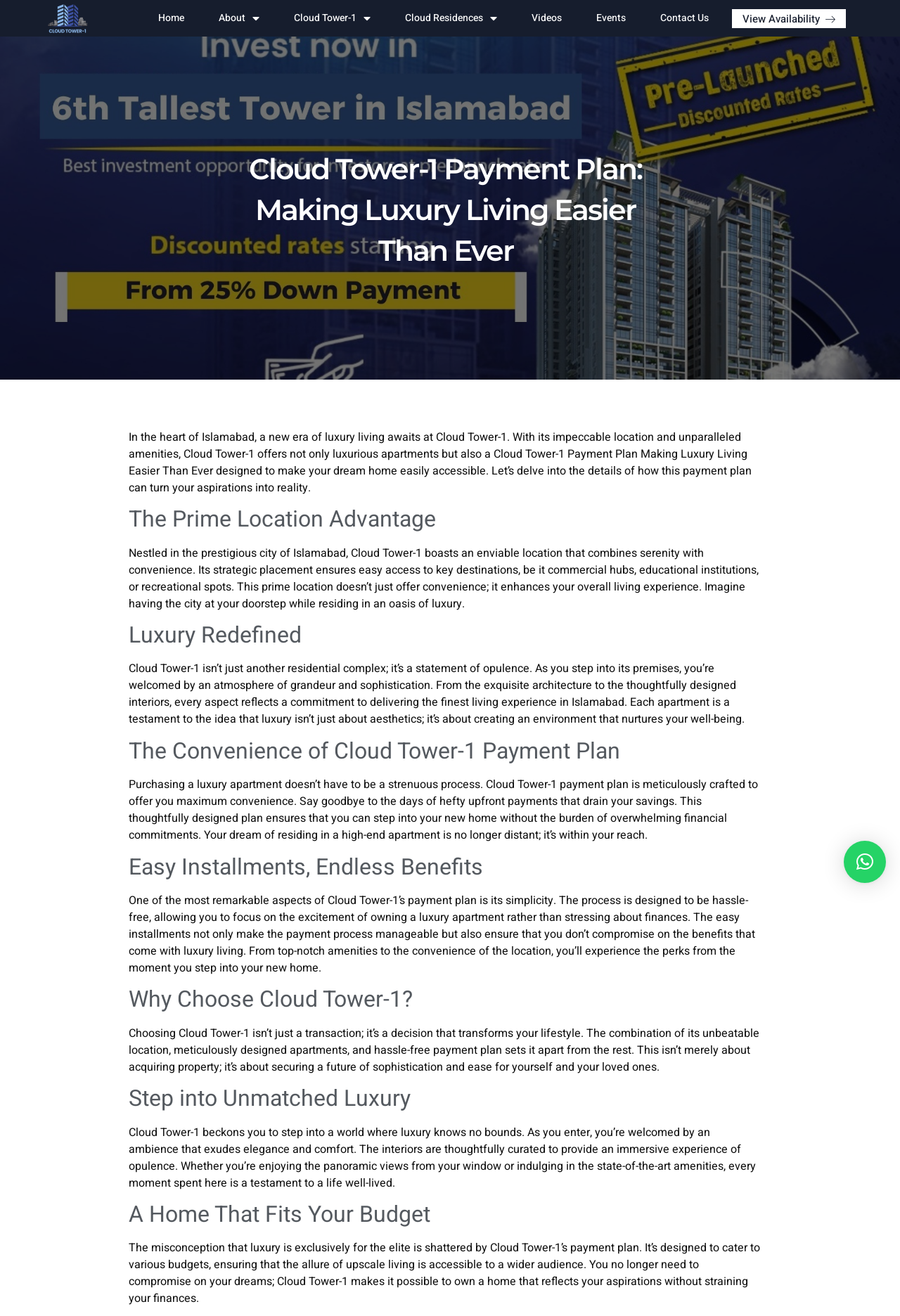What is the location of Cloud Tower-1?
Refer to the image and provide a detailed answer to the question.

The location of Cloud Tower-1 is mentioned in the text 'Nestled in the prestigious city of Islamabad, Cloud Tower-1 boasts an enviable location that combines serenity with convenience.' which describes the prime location advantage of the residential complex.